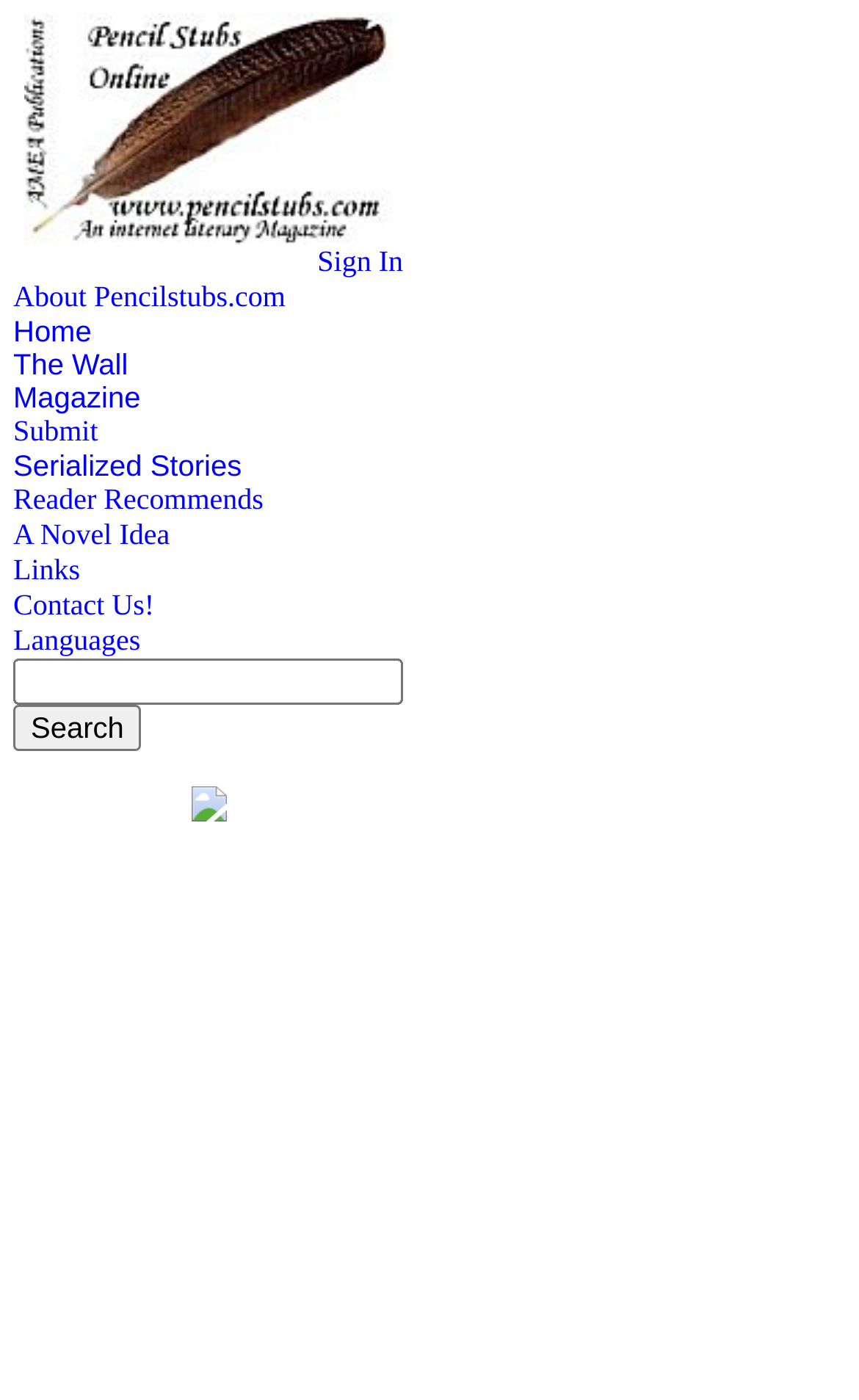Please identify the bounding box coordinates of the clickable region that I should interact with to perform the following instruction: "Visit the home page". The coordinates should be expressed as four float numbers between 0 and 1, i.e., [left, top, right, bottom].

[0.015, 0.225, 0.107, 0.249]